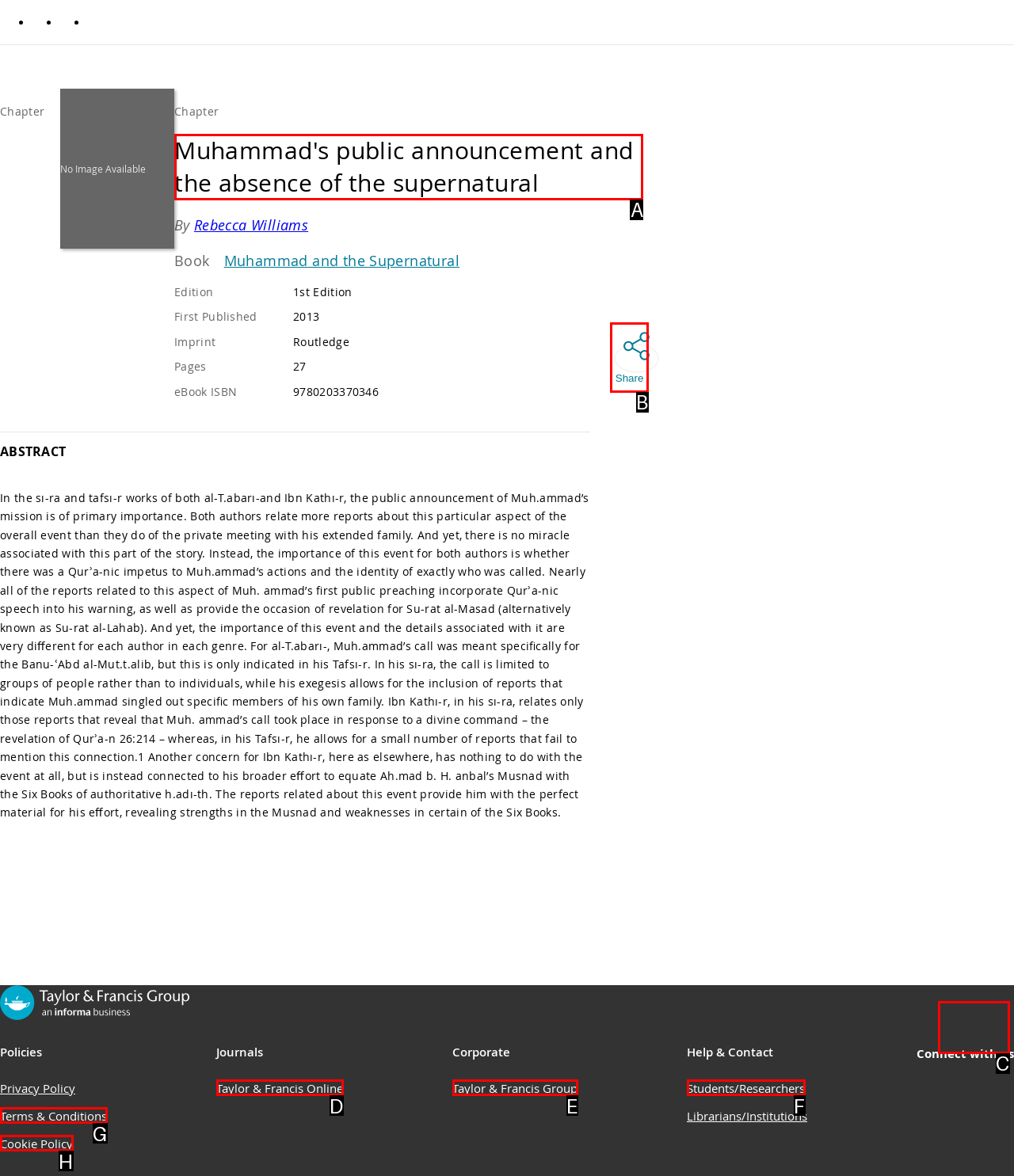Which lettered option should be clicked to achieve the task: View book details? Choose from the given choices.

A